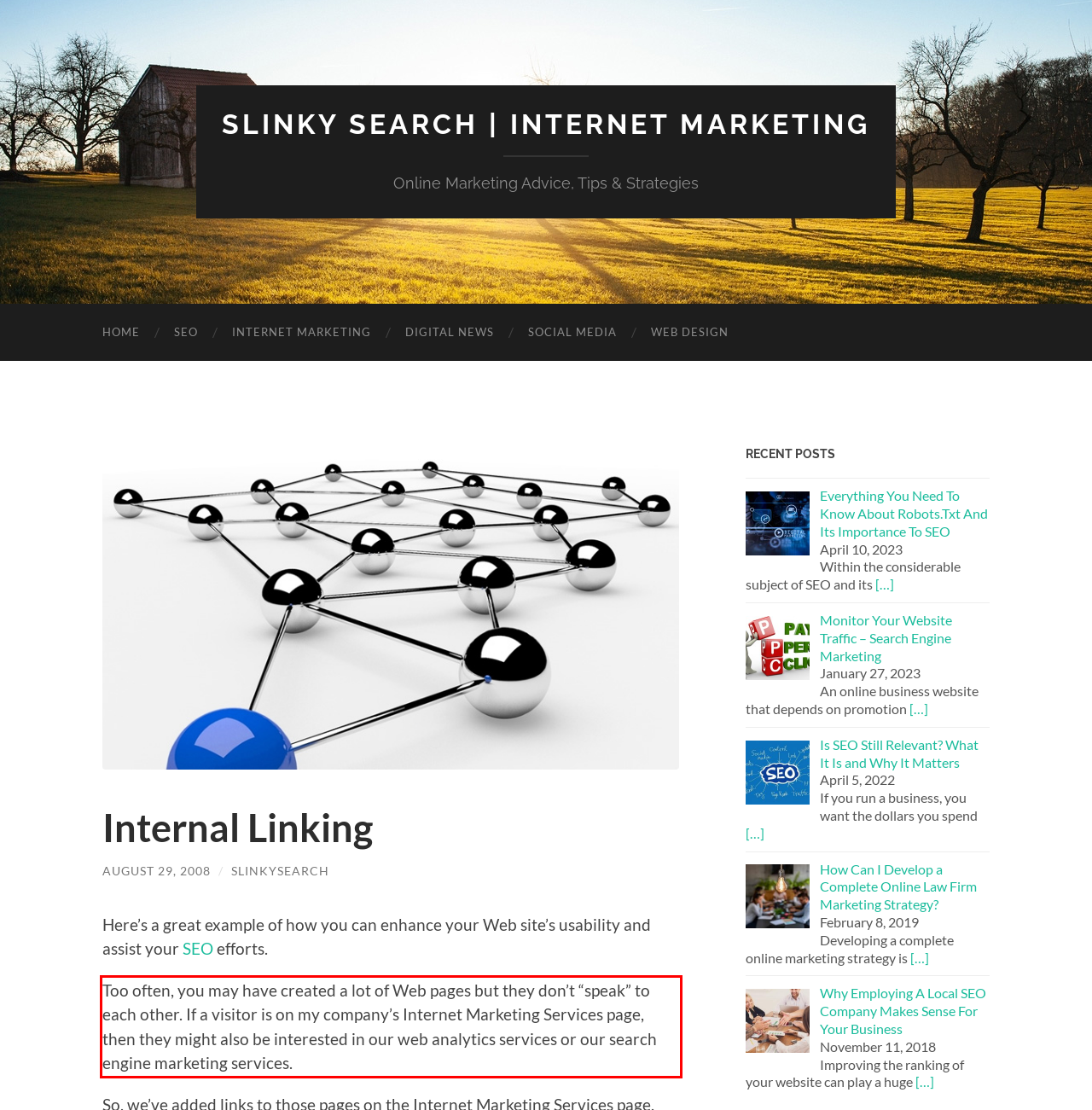Identify and extract the text within the red rectangle in the screenshot of the webpage.

Too often, you may have created a lot of Web pages but they don’t “speak” to each other. If a visitor is on my company’s Internet Marketing Services page, then they might also be interested in our web analytics services or our search engine marketing services.